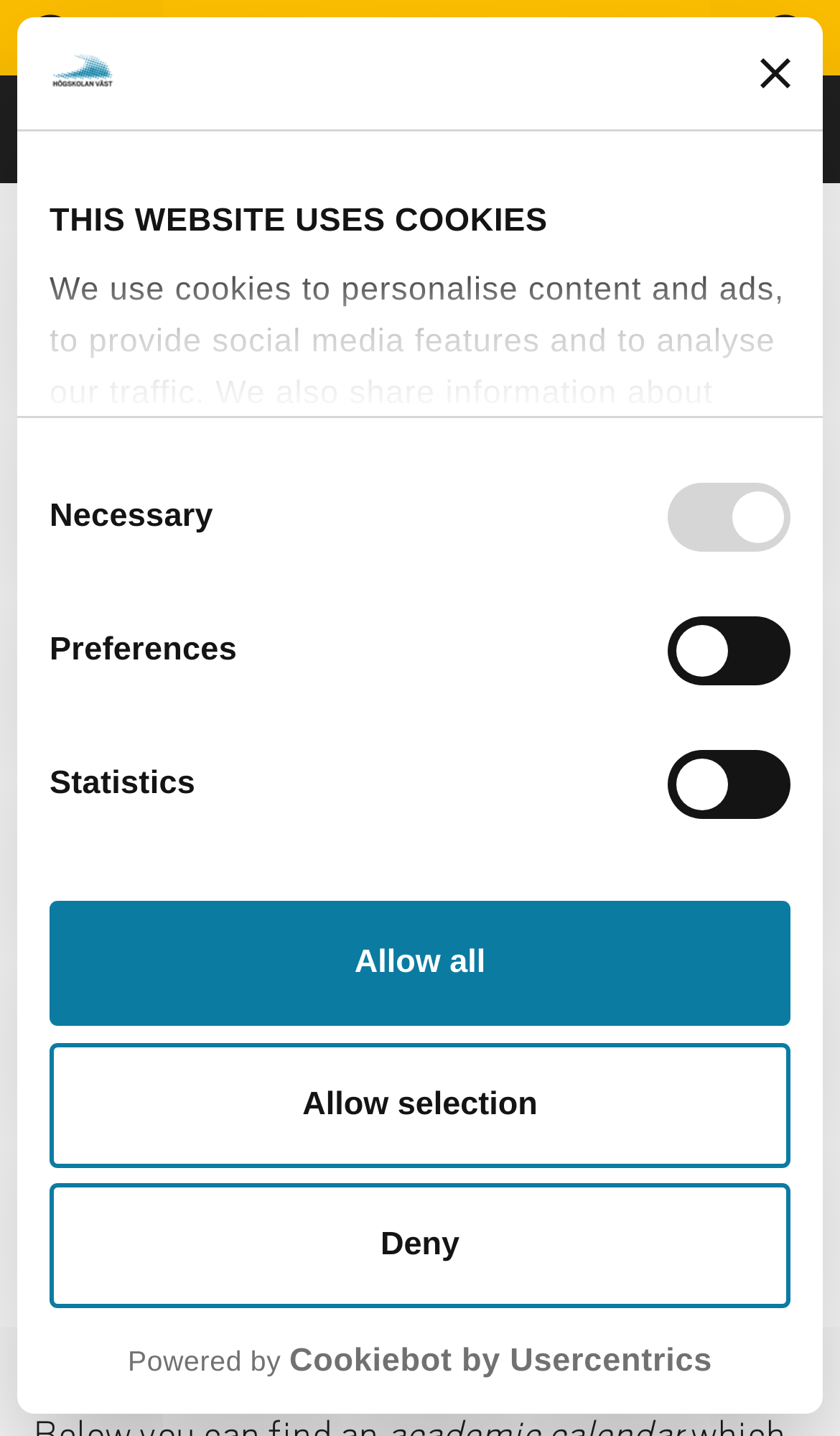Identify the bounding box of the UI element described as follows: "Search". Provide the coordinates as four float numbers in the range of 0 to 1 [left, top, right, bottom].

[0.708, 0.123, 0.821, 0.246]